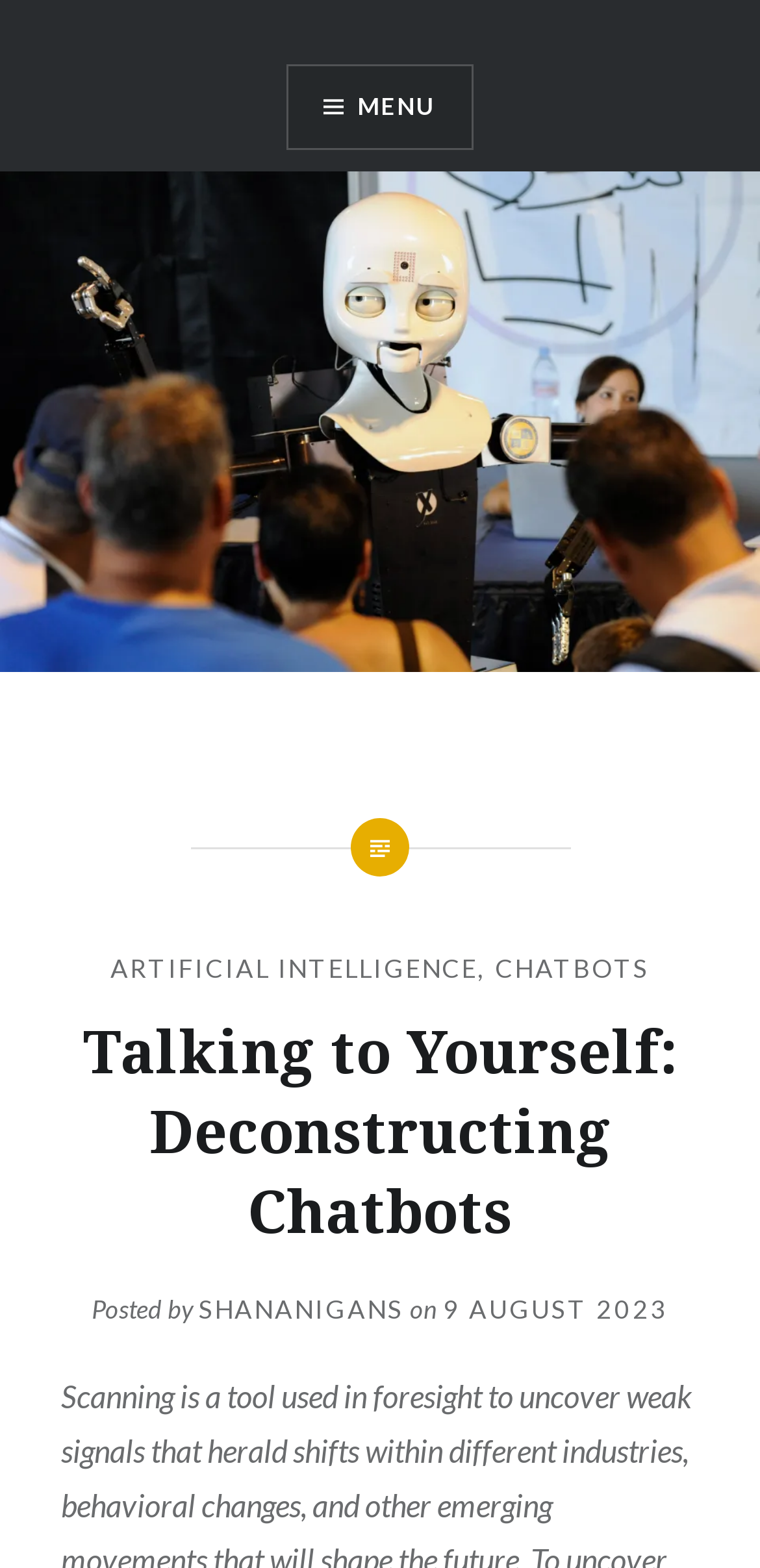Answer the question with a single word or phrase: 
What is the name of the author of this article?

Dr. Shane Saunderson